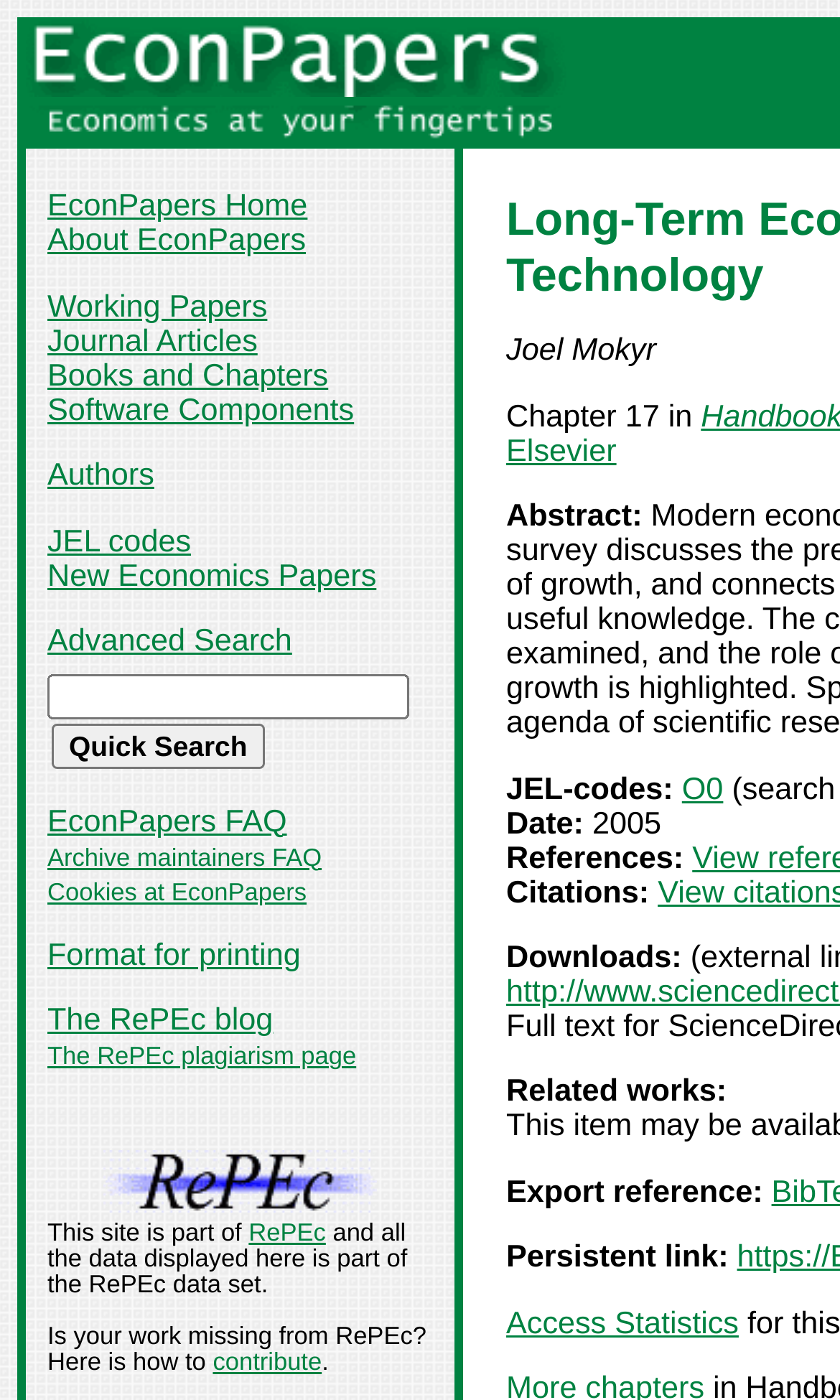Identify and provide the main heading of the webpage.

Long-Term Economic Growth and the History of Technology